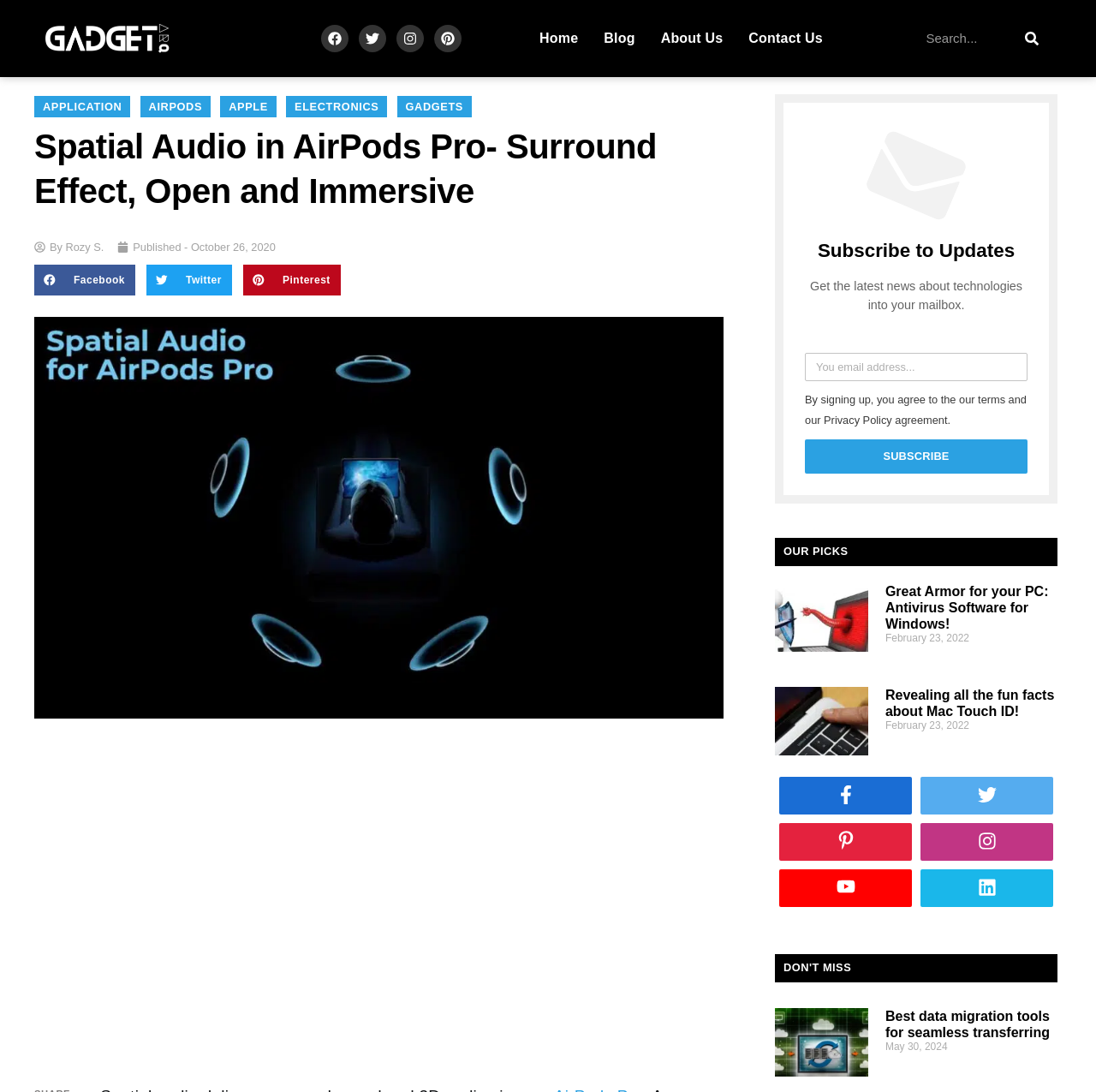Please give a succinct answer using a single word or phrase:
What is the topic of the first article under 'OUR PICKS'?

Antivirus Software